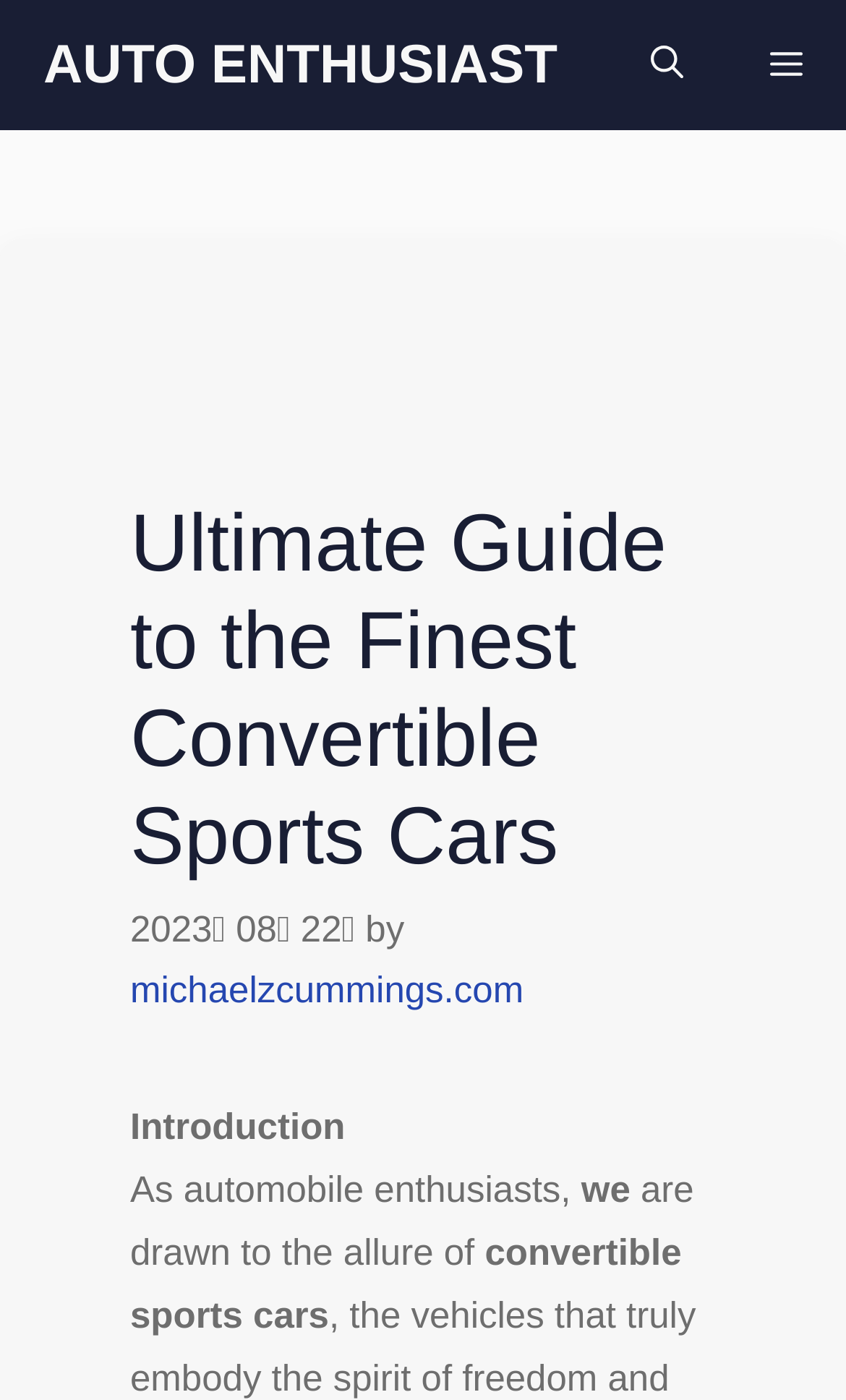From the screenshot, find the bounding box of the UI element matching this description: "Auto Enthusiast". Supply the bounding box coordinates in the form [left, top, right, bottom], each a float between 0 and 1.

[0.051, 0.0, 0.659, 0.093]